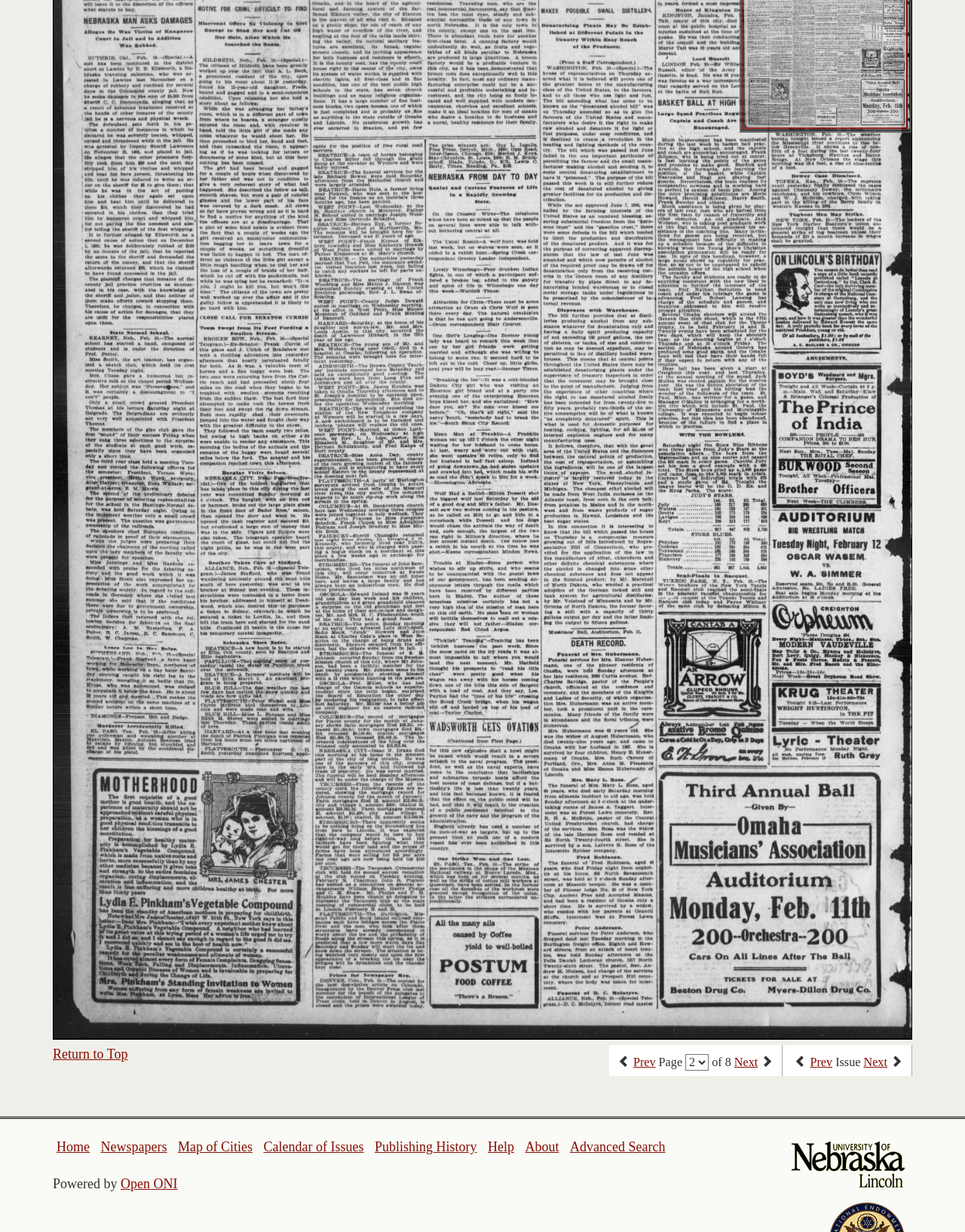Bounding box coordinates are specified in the format (top-left x, top-left y, bottom-right x, bottom-right y). All values are floating point numbers bounded between 0 and 1. Please provide the bounding box coordinate of the region this sentence describes: Map of Cities

[0.184, 0.925, 0.262, 0.937]